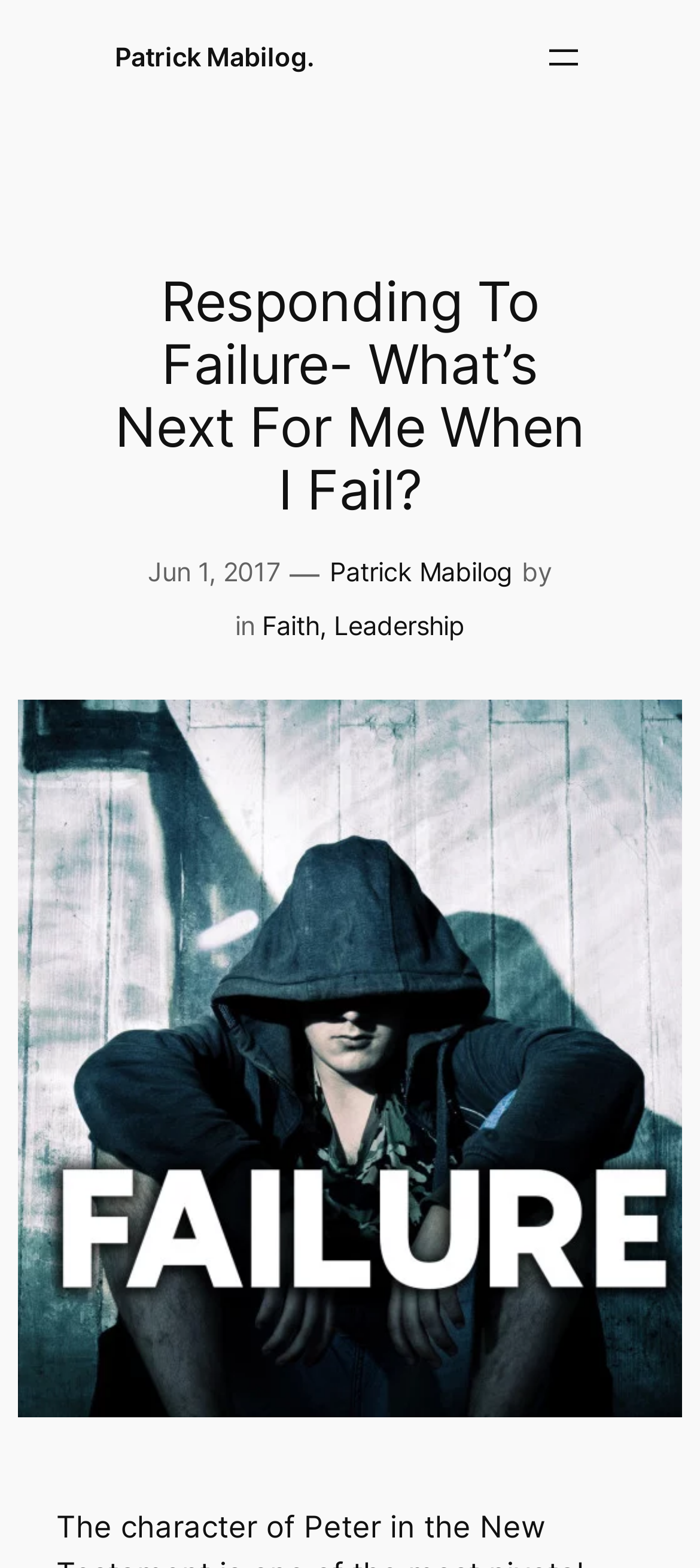Who is the author of this article?
Could you give a comprehensive explanation in response to this question?

I found the author's name by looking at the link element with the text 'Patrick Mabilog' which appears twice on the page, once as a standalone link and again as part of the article's metadata.